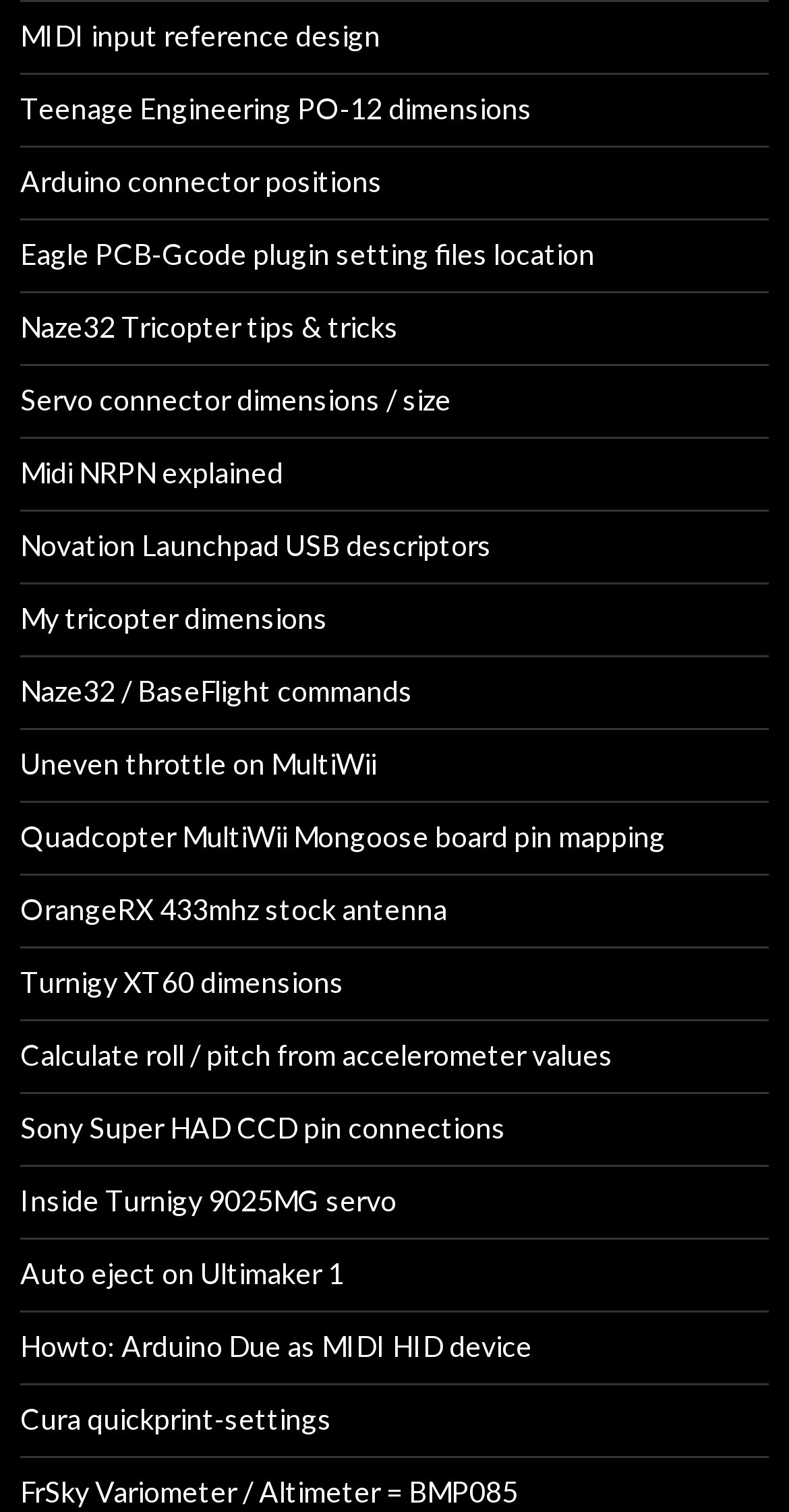Are there any links related to tricopters?
Please give a well-detailed answer to the question.

I searched for links with OCR text containing the word 'tricopter' and found two links: 'Naze32 Tricopter tips & tricks' and 'My tricopter dimensions'.